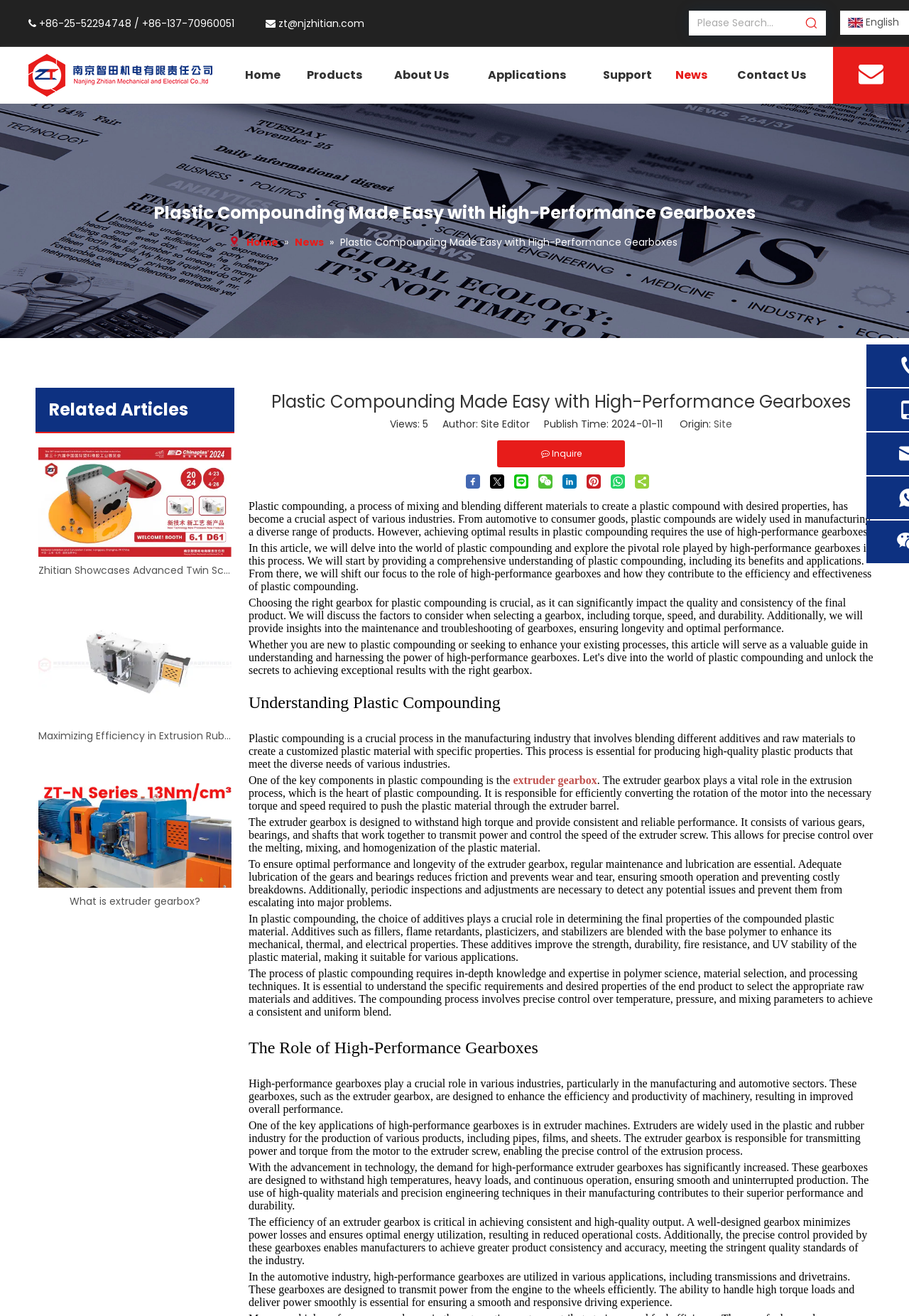Please specify the bounding box coordinates of the region to click in order to perform the following instruction: "Contact us".

[0.789, 0.041, 0.909, 0.073]